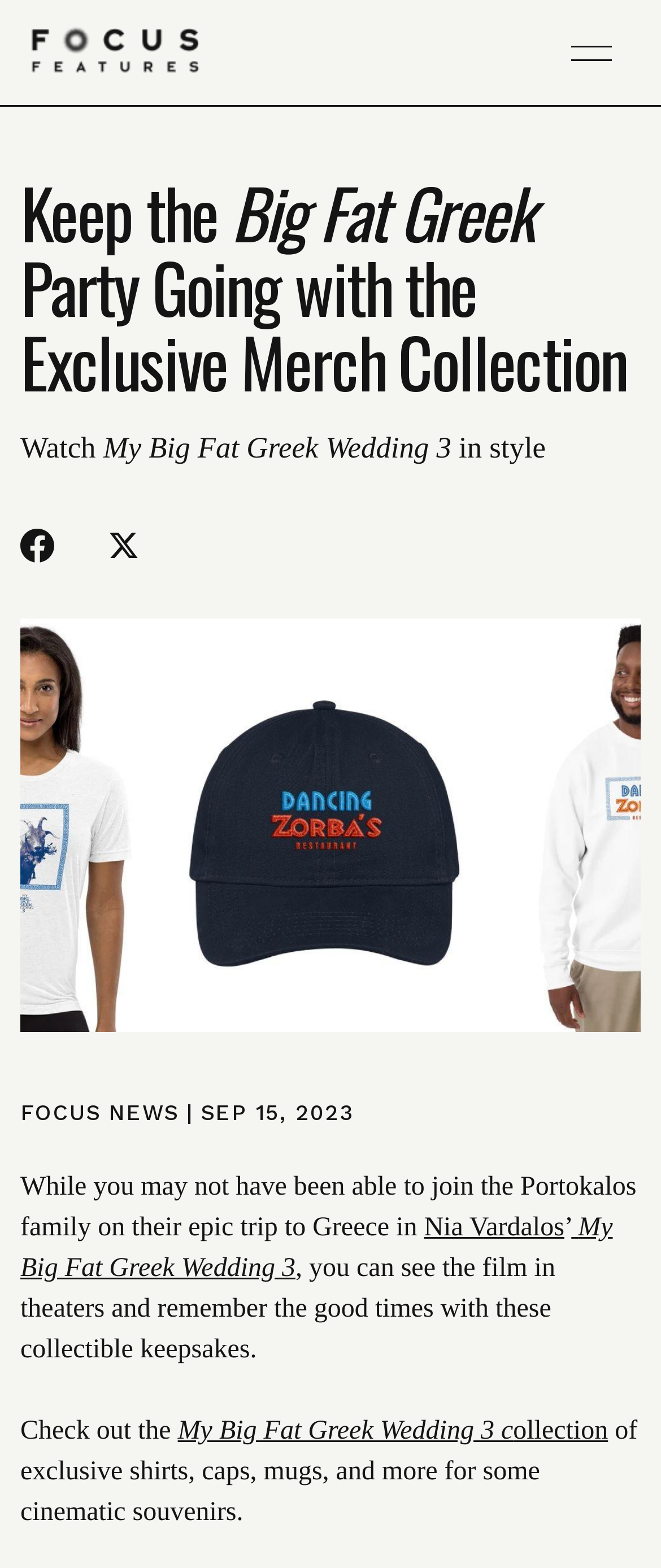Summarize the webpage with intricate details.

The webpage is focused on promoting the movie "My Big Fat Greek Wedding 3" and its exclusive merchandise collection. At the top left corner, there is a Focus Features logo, which is an image linked to the Focus Features website. Below the logo, there are five main navigation links: "FILMS", "FOCUS INSIDER", "VIDEOS", "NEWS", and "SHOP", which are evenly spaced across the top of the page.

In the middle of the page, there is a prominent heading that reads "Keep the Big Fat Greek Party Going with the Exclusive Merch Collection". Below this heading, there are three lines of text: "Watch My Big Fat Greek Wedding 3 in style", which is the main title of the page.

On the right side of the page, there are six social media links, represented by small icons, which are aligned vertically. Below these links, there is a button to open the navigation menu.

The main content of the page starts with a news article titled "FOCUS NEWS | SEP 15, 2023". The article discusses the movie "My Big Fat Greek Wedding 3" and its merchandise collection. There are two images on the page, which are linked to the movie's website. The article mentions the movie's writer, Nia Vardalos, and provides a link to the movie's title.

At the bottom of the page, there is a call-to-action to check out the exclusive merchandise collection, which includes shirts, caps, mugs, and more. The collection is linked to a separate webpage. Overall, the webpage is focused on promoting the movie and its merchandise collection, with a clear and easy-to-navigate layout.